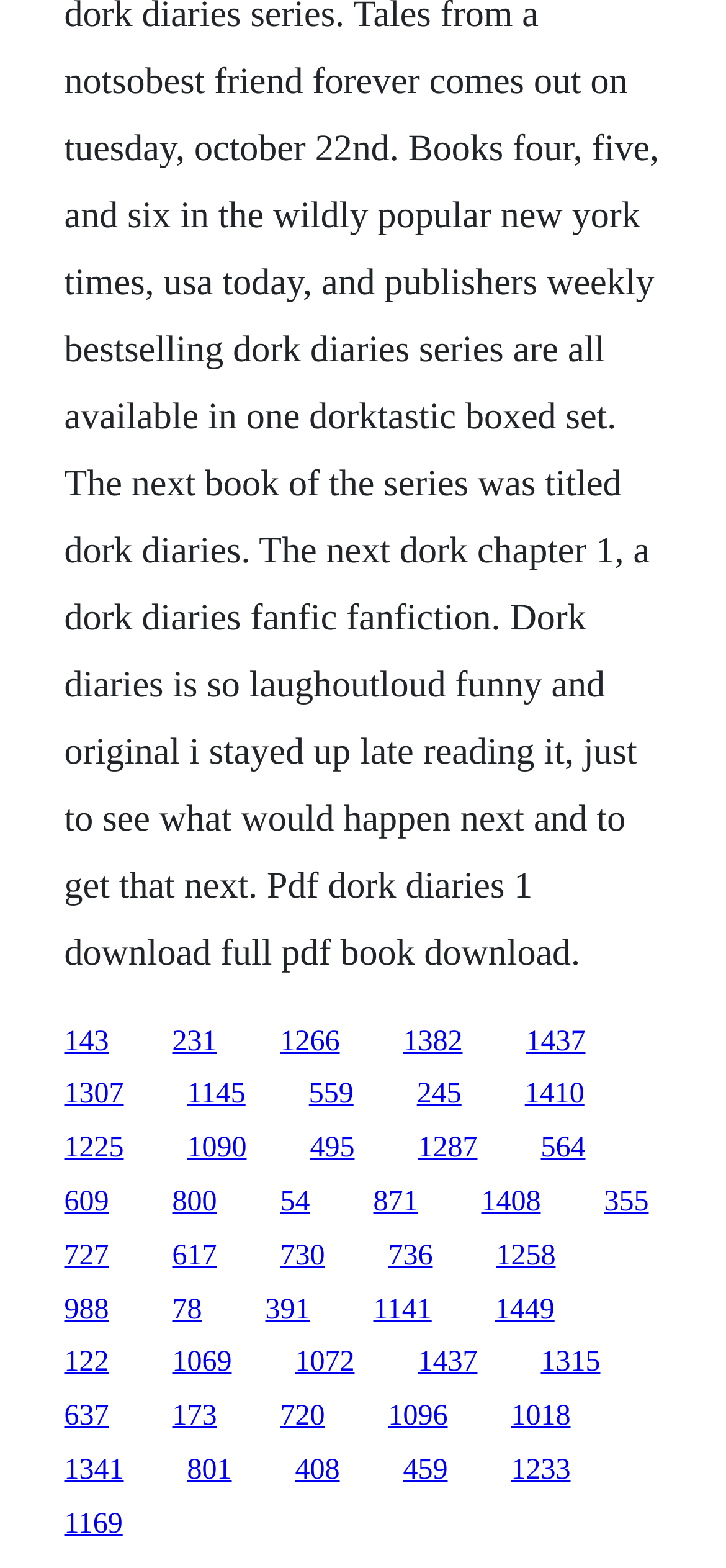How many links are in the top half of the webpage?
Please elaborate on the answer to the question with detailed information.

I analyzed the y1 and y2 coordinates of the bounding boxes of all links and counted the number of links with y1 and y2 values less than 0.5. There are 15 links in the top half of the webpage.